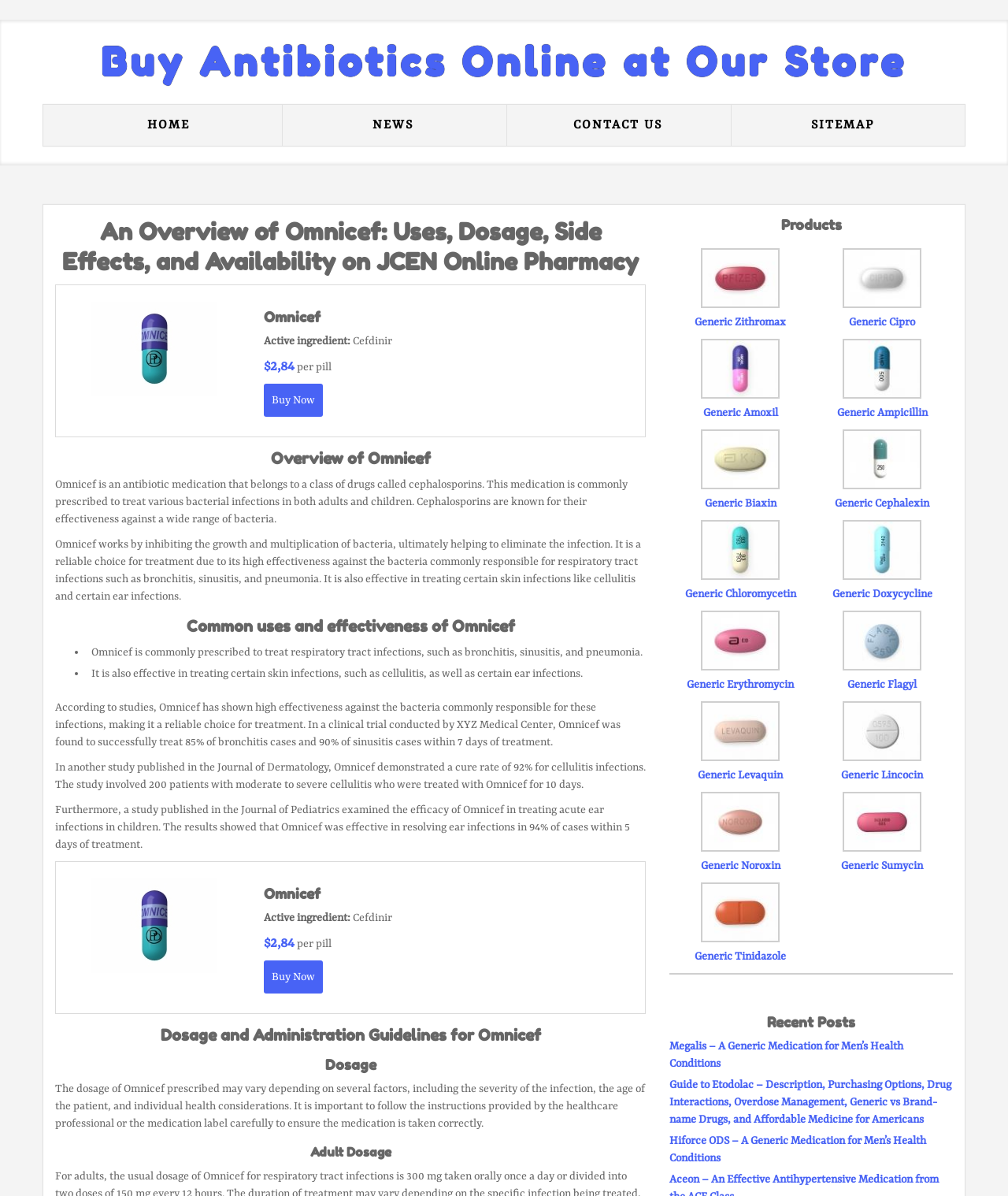Look at the image and write a detailed answer to the question: 
What is the active ingredient of Omnicef?

The active ingredient of Omnicef can be found in the section 'Overview of Omnicef' where it is stated as 'Active ingredient: Cefdinir'.